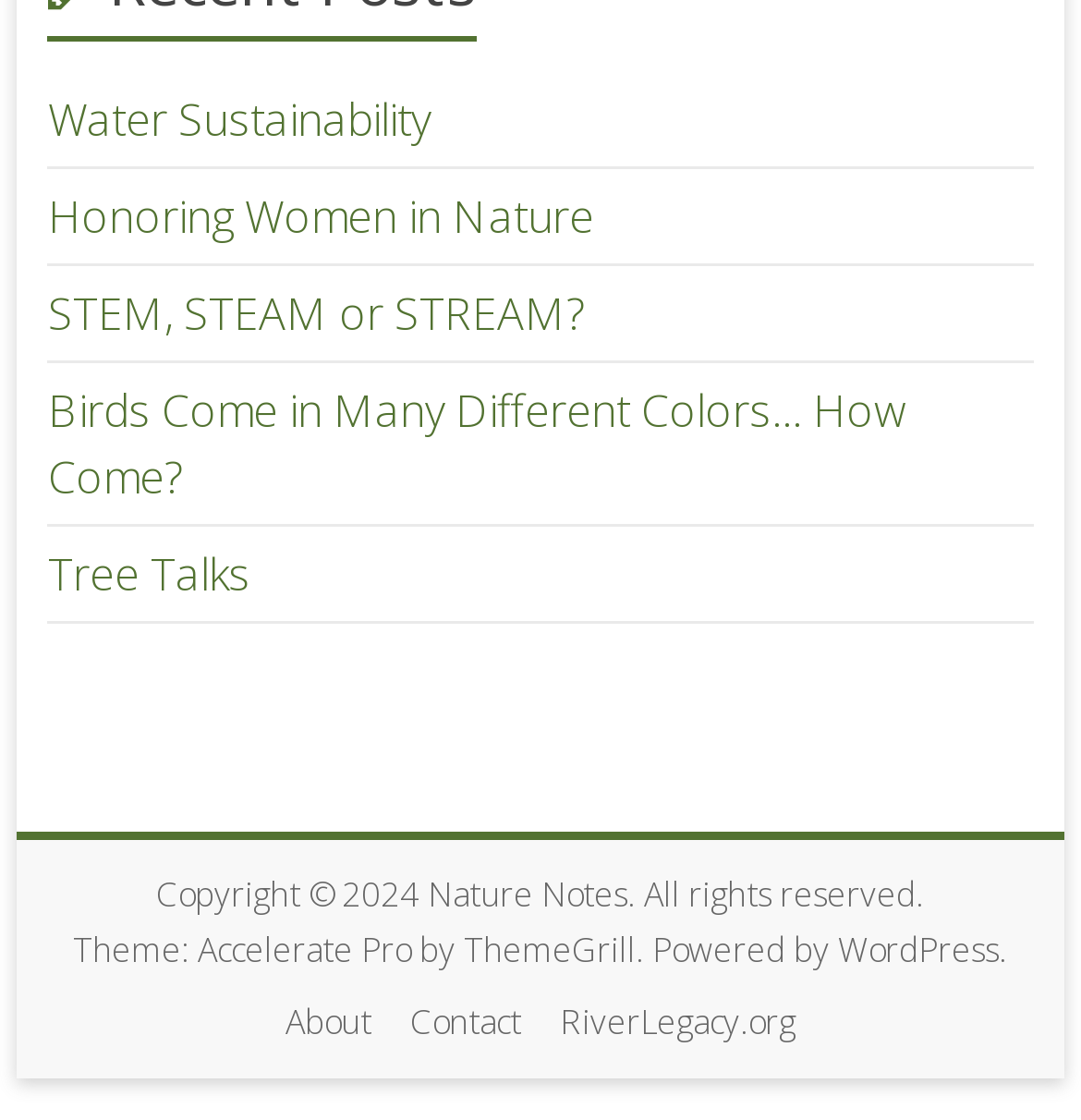Determine the bounding box coordinates of the clickable element to achieve the following action: 'Visit the About page'. Provide the coordinates as four float values between 0 and 1, formatted as [left, top, right, bottom].

[0.251, 0.879, 0.356, 0.934]